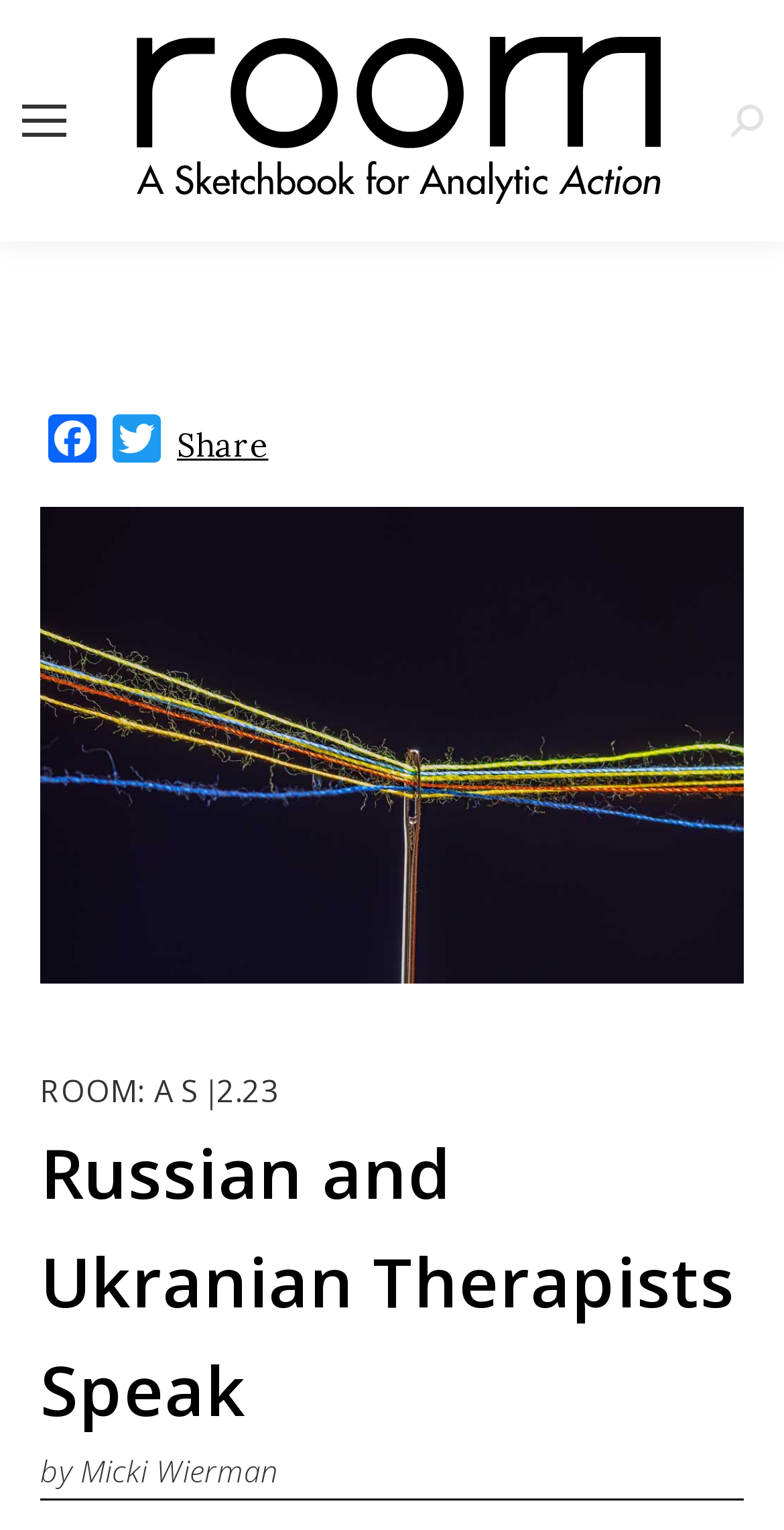For the element described, predict the bounding box coordinates as (top-left x, top-left y, bottom-right x, bottom-right y). All values should be between 0 and 1. Element description: Share

[0.215, 0.275, 0.353, 0.307]